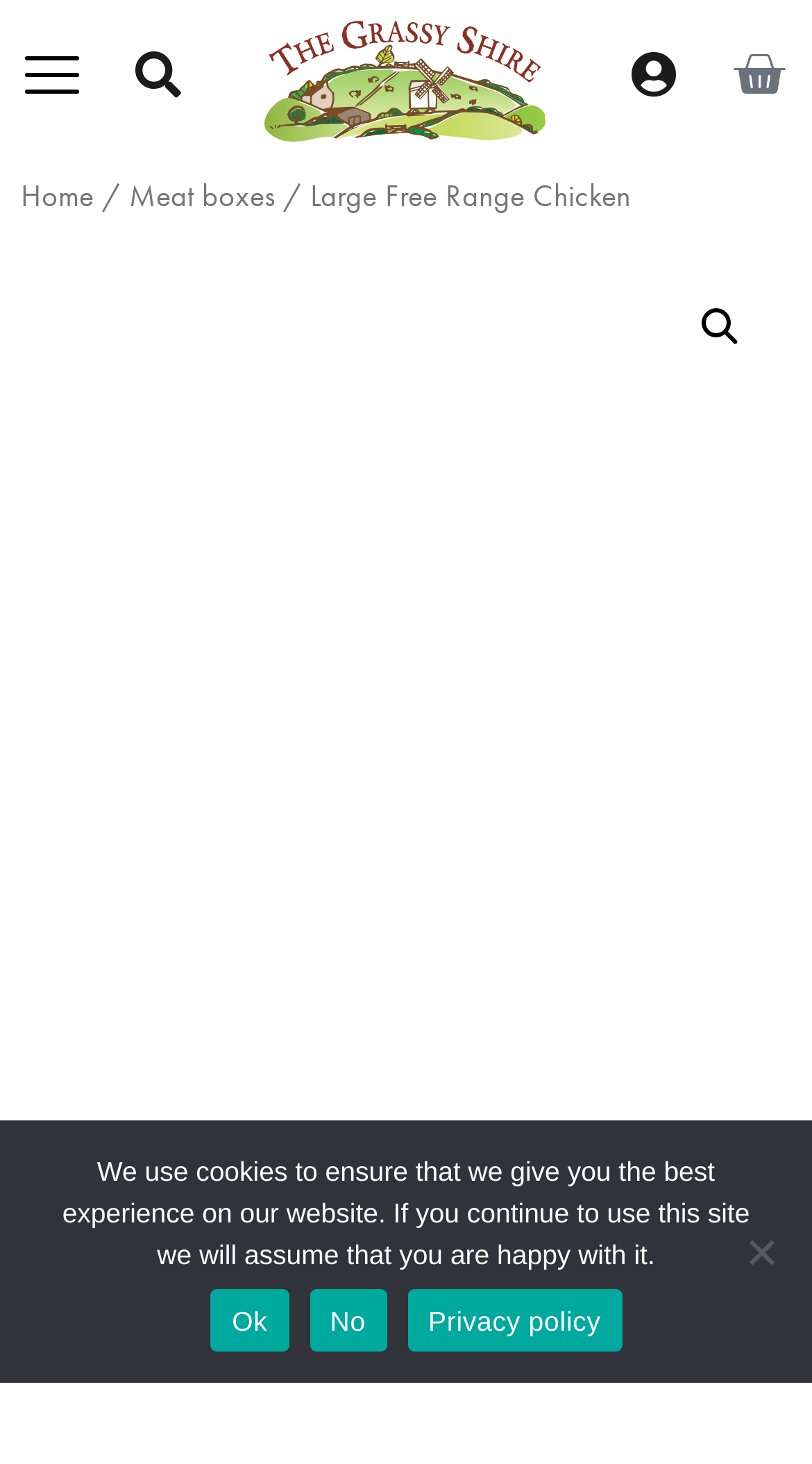Respond with a single word or short phrase to the following question: 
What is the type of product shown?

Chicken